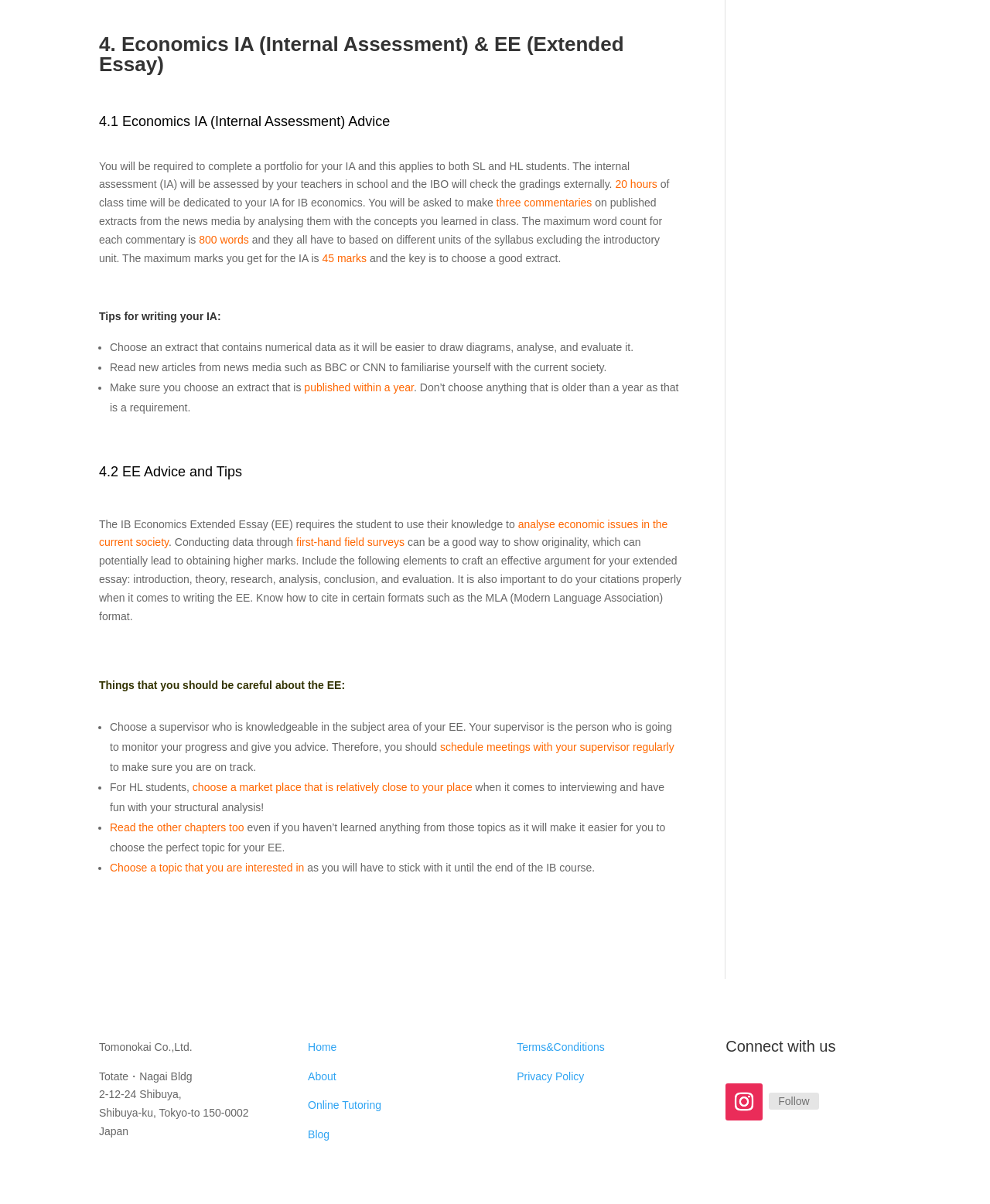Show the bounding box coordinates for the element that needs to be clicked to execute the following instruction: "Connect with us on social media". Provide the coordinates in the form of four float numbers between 0 and 1, i.e., [left, top, right, bottom].

[0.733, 0.9, 0.77, 0.931]